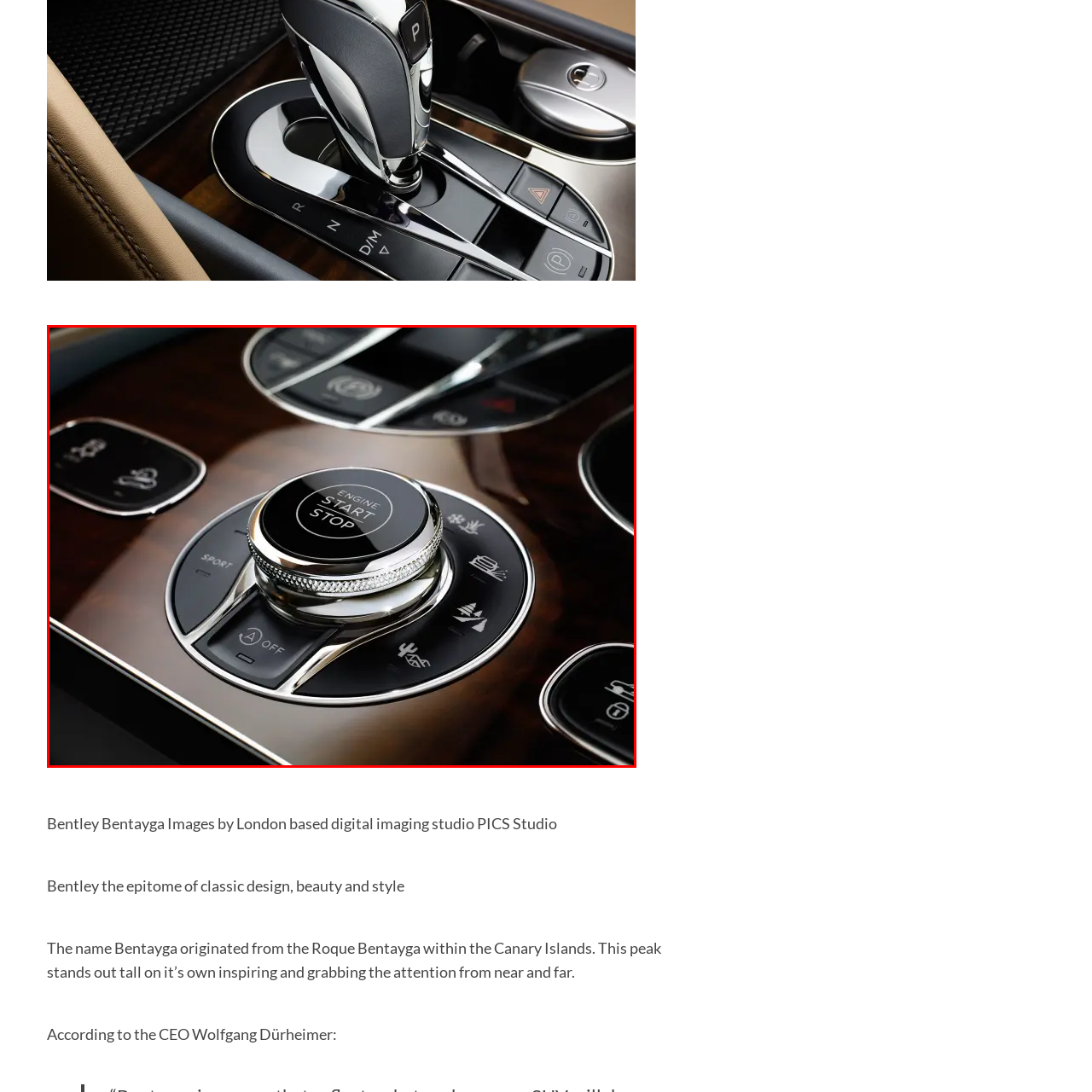Look at the photo within the red outline and describe it thoroughly.

The image captures the elegant interior controls of a Bentley Bentayga, showcasing a luxurious start-stop engine button. This polished chrome button is prominently positioned at the center, surrounded by a sleek design that combines functionality with sophistication. The button is adorned with the words "ENGINE START STOP," emphasizing its high-tech purpose. 

Around it, various controls hint at the vehicle's advanced features, including settings for sport mode and other driving functionalities. The ensemble is framed by rich wood accents, which enhances the opulent character of the Bentley brand. This image exemplifies the epitome of classic design, beauty, and style that the Bentley Bentayga represents, as noted by PICS Studio, a London-based digital imaging studio that specializes in showcasing such automotive excellence. The thoughtful arrangement of the controls reflects the attention to detail and luxury that Bentley is renowned for.